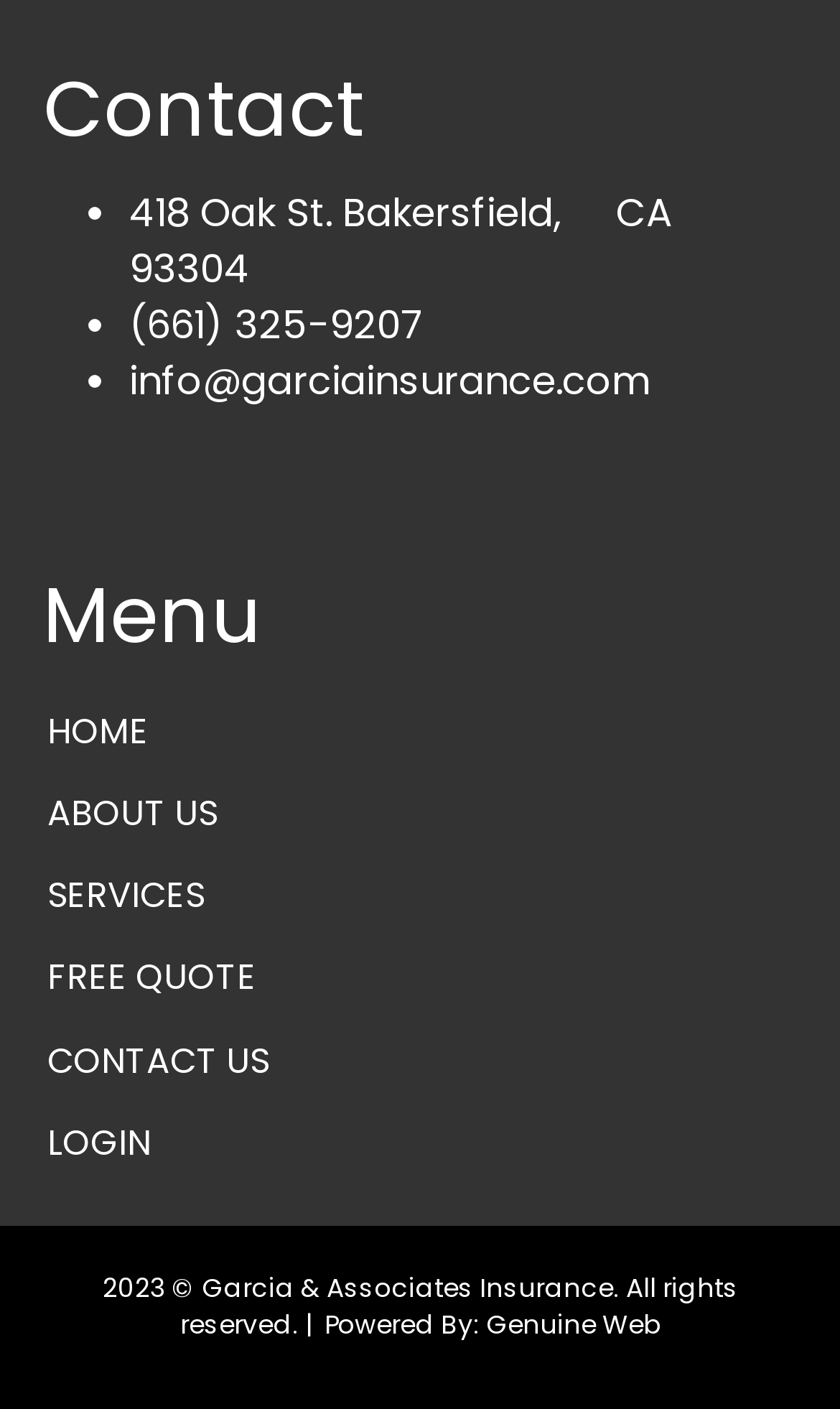Find the bounding box coordinates for the UI element that matches this description: "Share via Email".

None